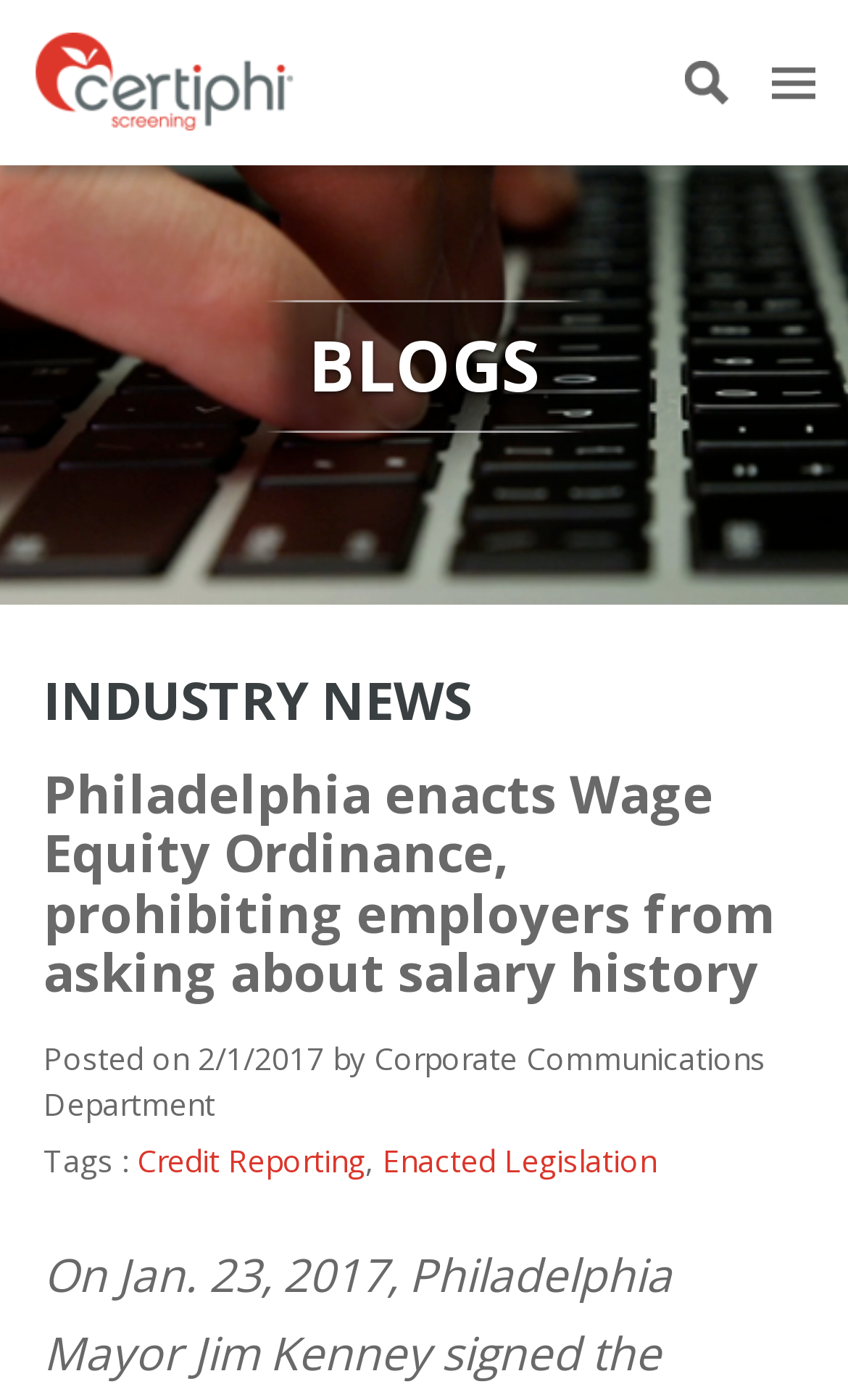What is the topic of the blog post?
Please answer the question with as much detail and depth as you can.

The blog post has a heading 'Philadelphia enacts Wage Equity Ordinance, prohibiting employers from asking about salary history', which indicates that the topic of the blog post is related to the Wage Equity Ordinance.